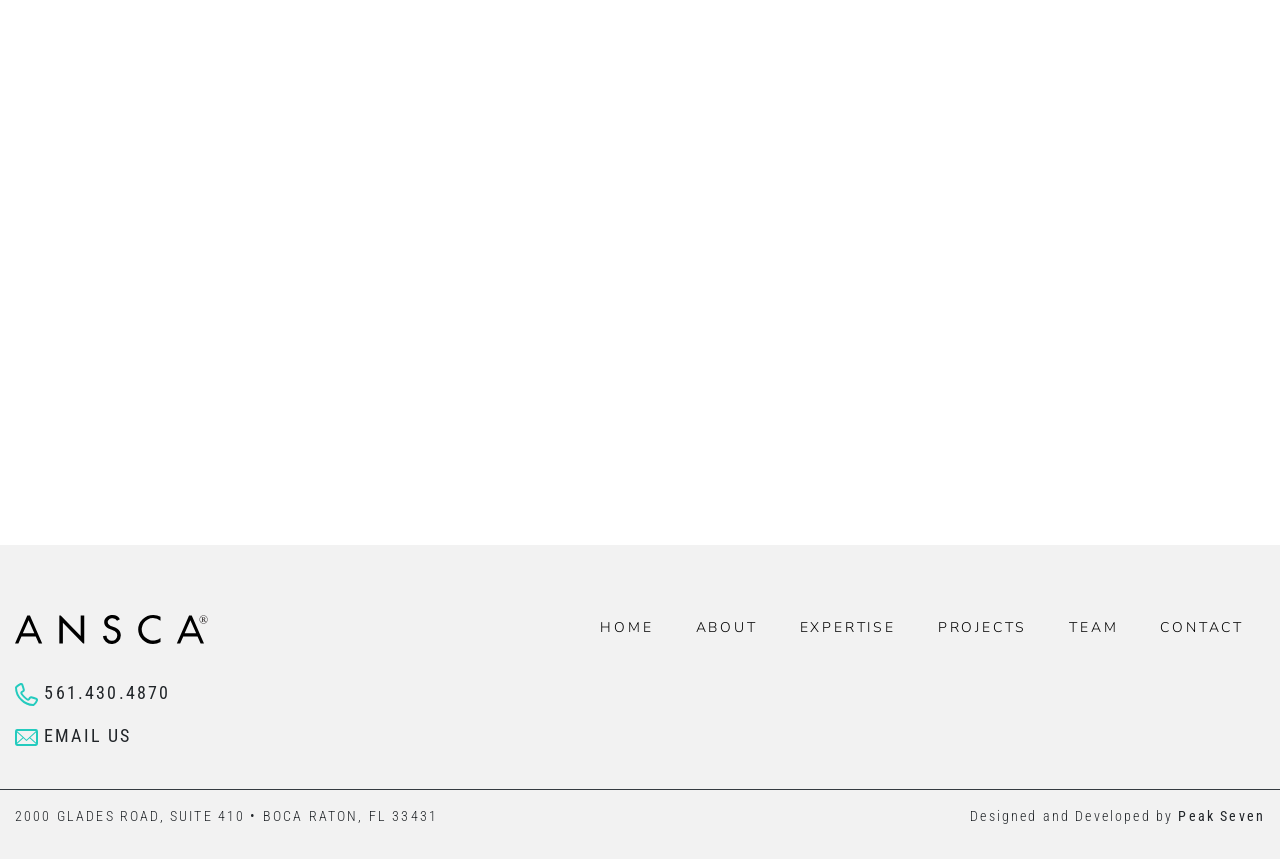Please find the bounding box coordinates for the clickable element needed to perform this instruction: "Click on the 'ABOUT' link".

[0.531, 0.709, 0.604, 0.752]